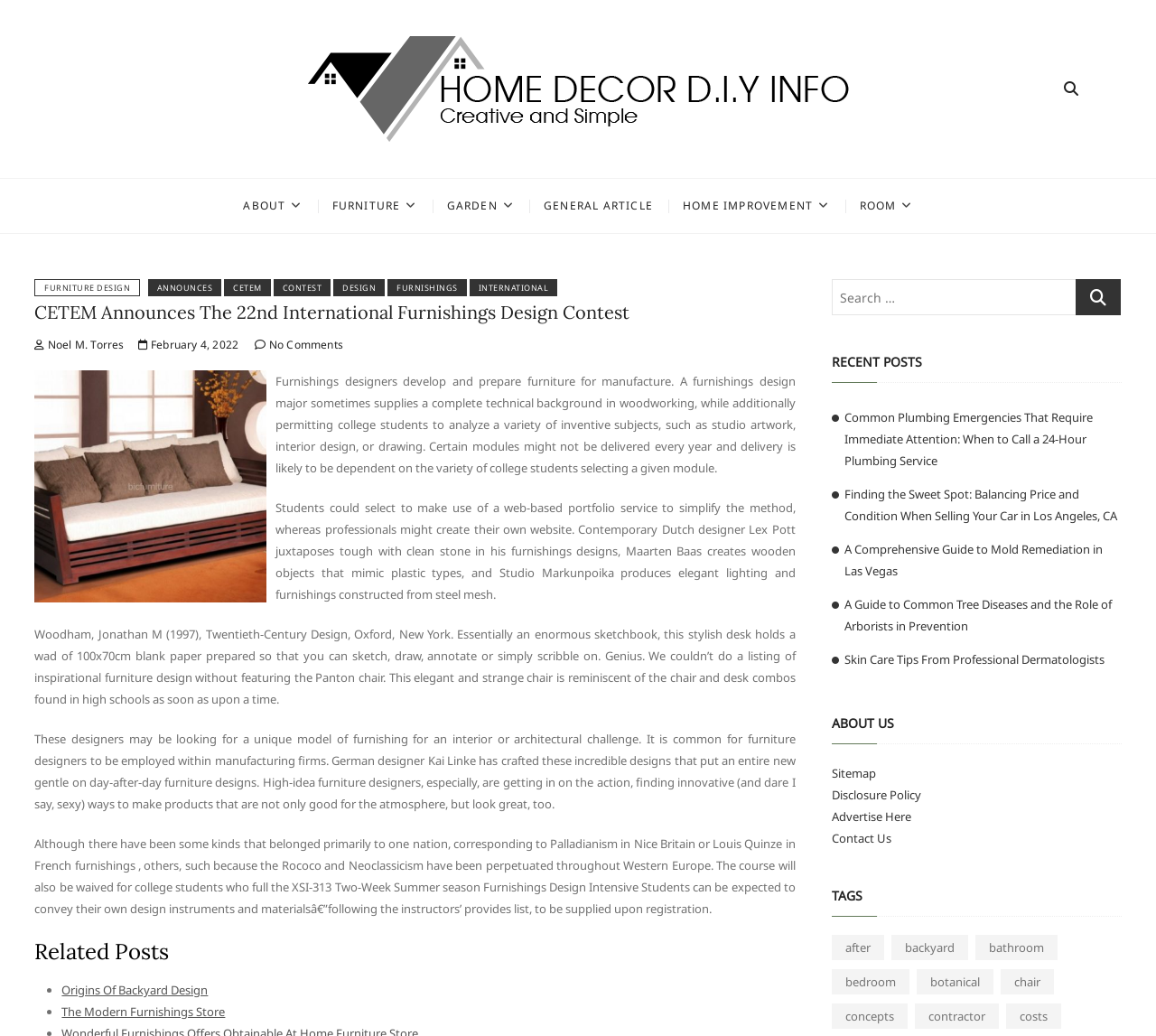Identify the bounding box coordinates of the section to be clicked to complete the task described by the following instruction: "Click on the 'ROOM' link". The coordinates should be four float numbers between 0 and 1, formatted as [left, top, right, bottom].

[0.732, 0.173, 0.801, 0.225]